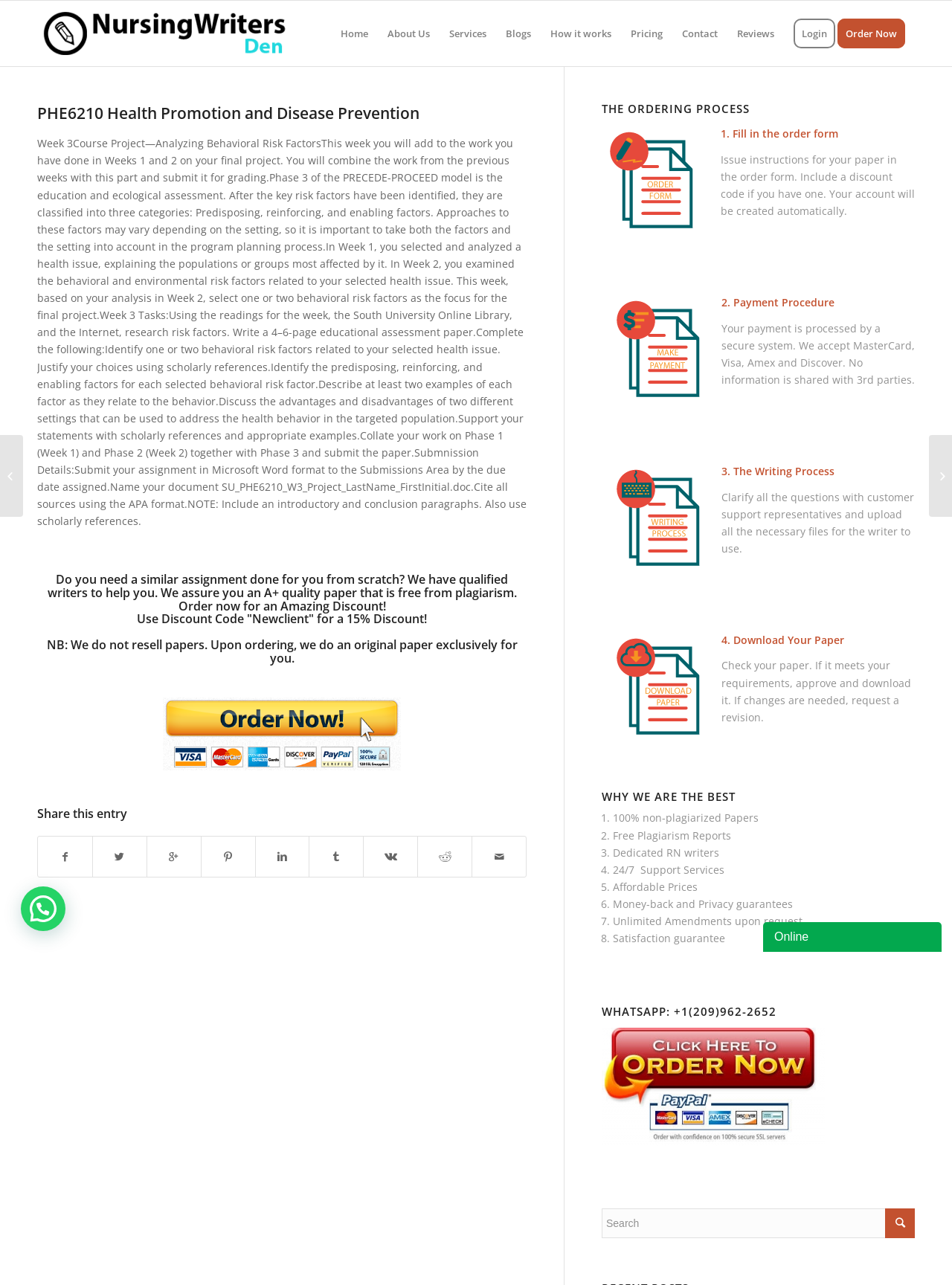Use a single word or phrase to answer the question:
What is the name of the course?

PHE6210 Health Promotion and Disease Prevention